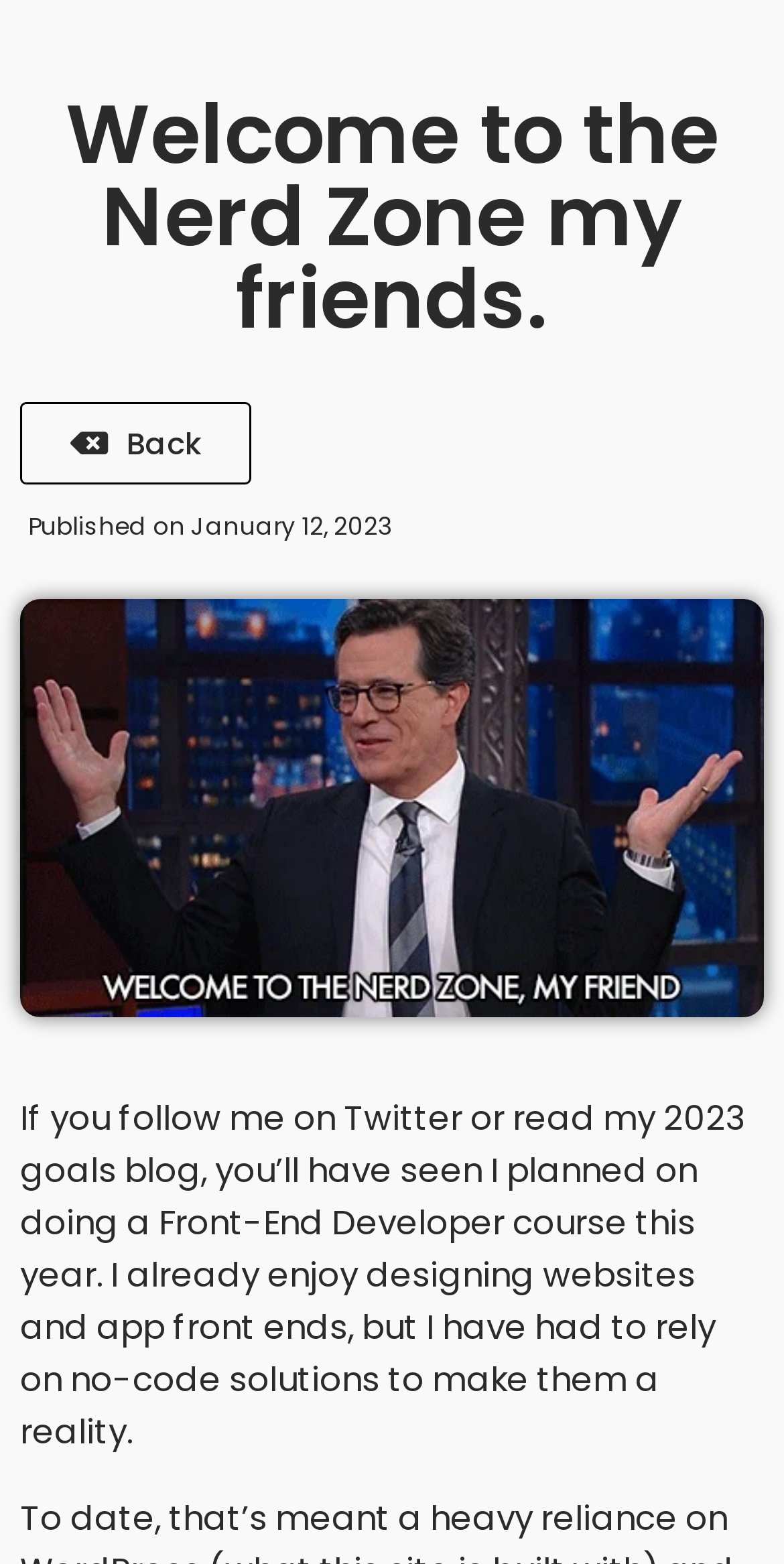Show the bounding box coordinates for the HTML element described as: "Back".

[0.026, 0.257, 0.321, 0.309]